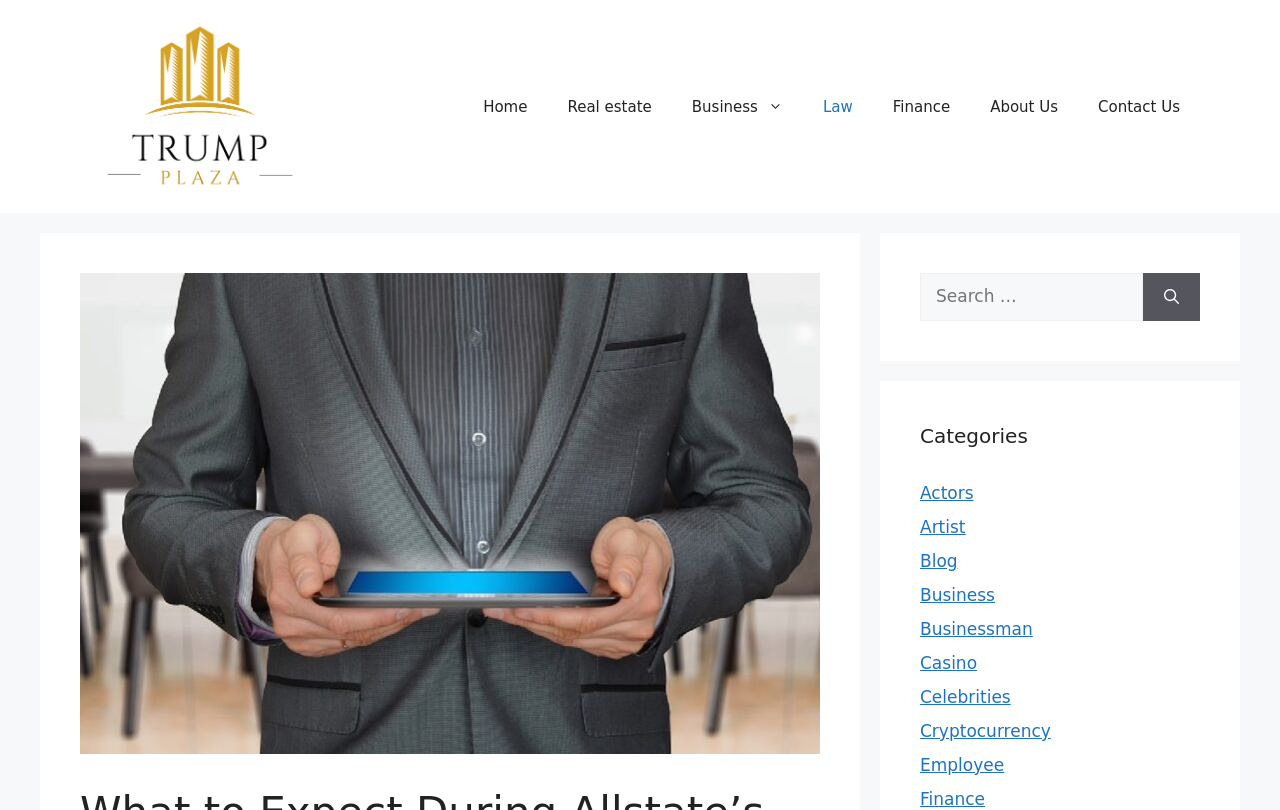Provide the bounding box coordinates for the area that should be clicked to complete the instruction: "Go to the Home page".

[0.362, 0.095, 0.428, 0.169]